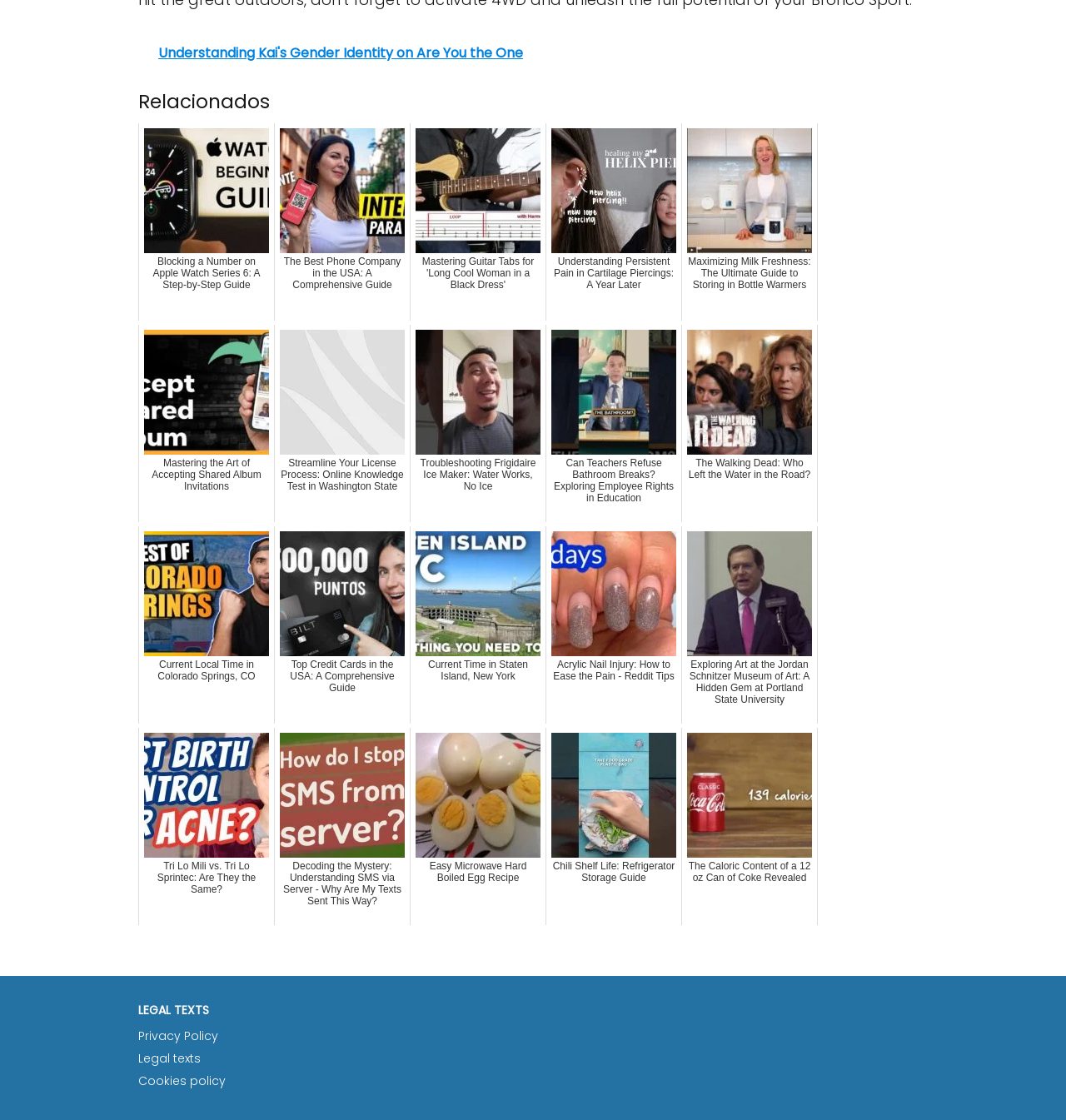Respond with a single word or phrase:
What is the purpose of the 'LEGAL TEXTS' section?

Providing legal information